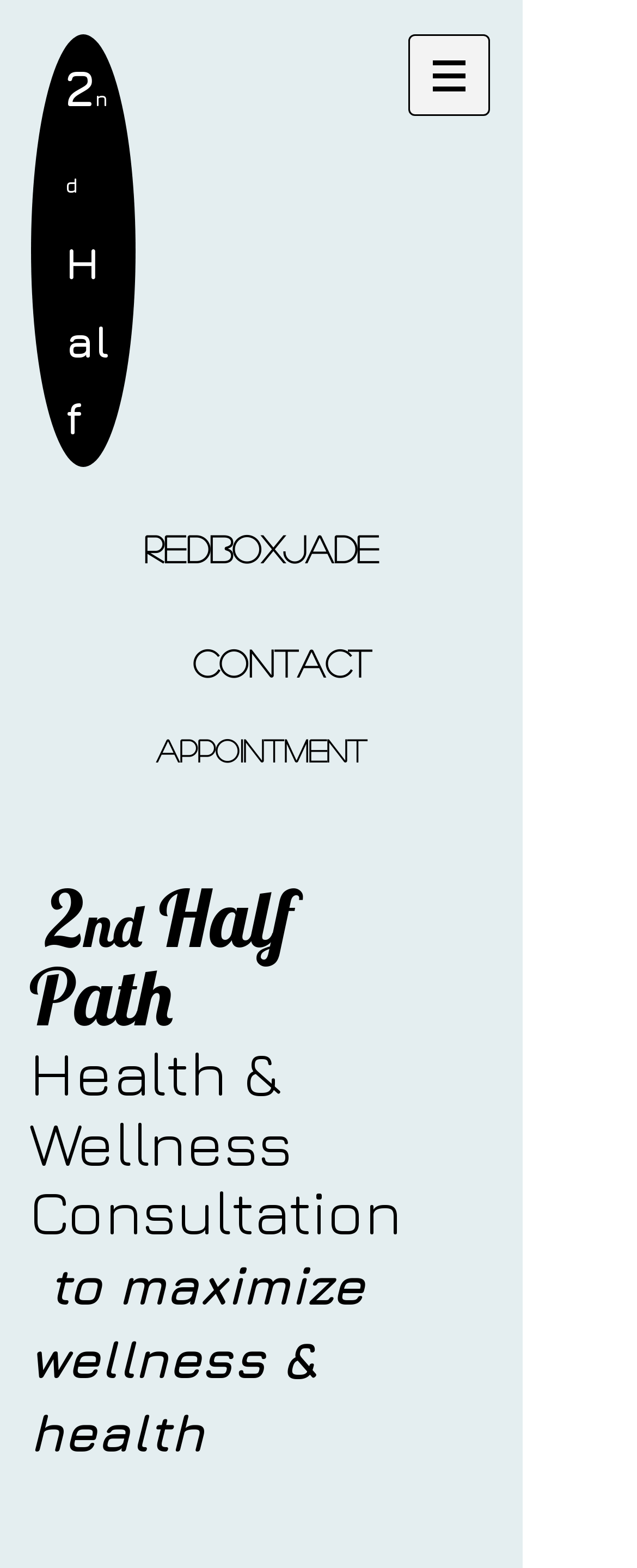Based on the element description: "Half Path", identify the UI element and provide its bounding box coordinates. Use four float numbers between 0 and 1, [left, top, right, bottom].

[0.046, 0.554, 0.462, 0.666]